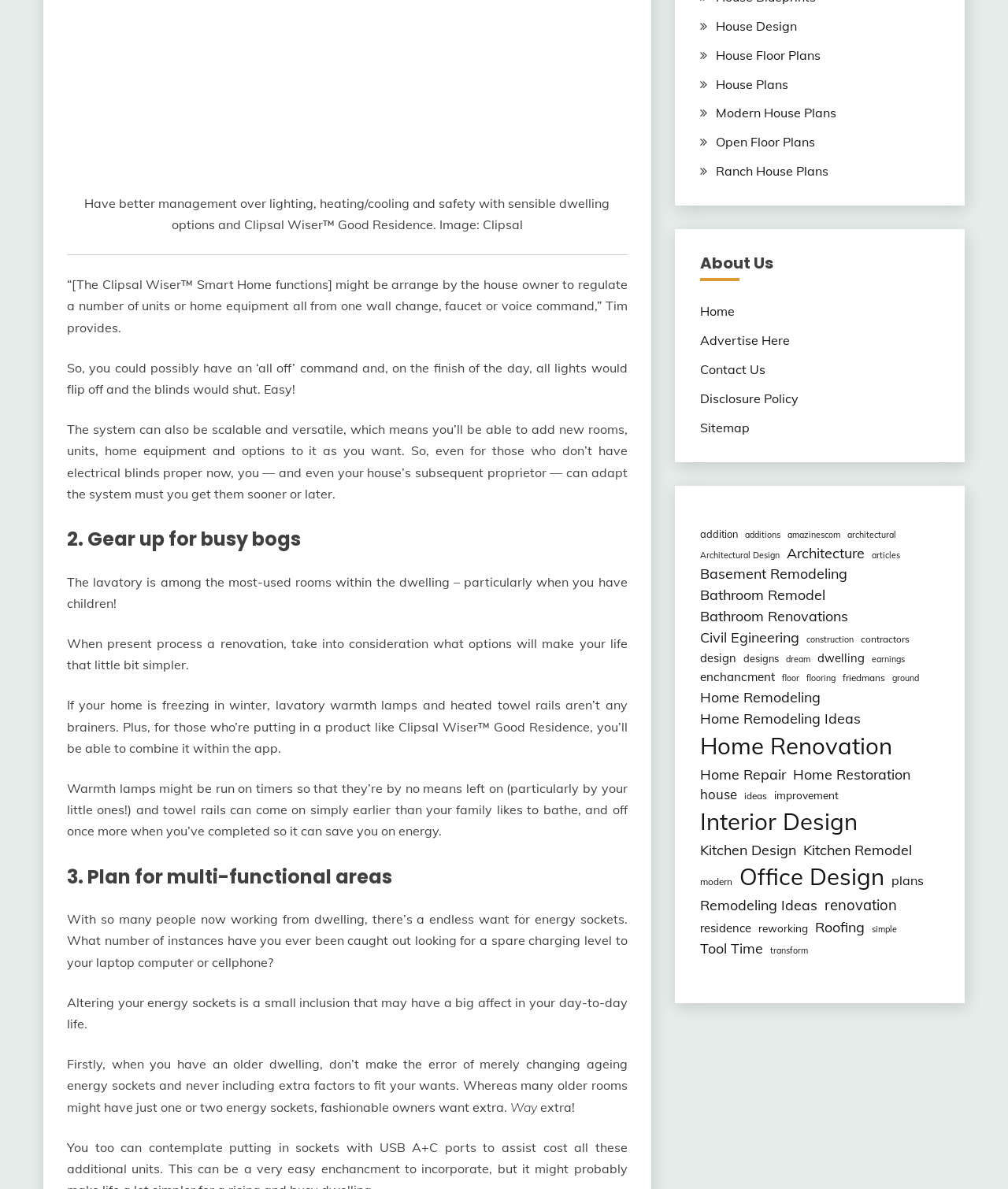Please mark the clickable region by giving the bounding box coordinates needed to complete this instruction: "Click on 'House Design'".

[0.71, 0.015, 0.79, 0.028]